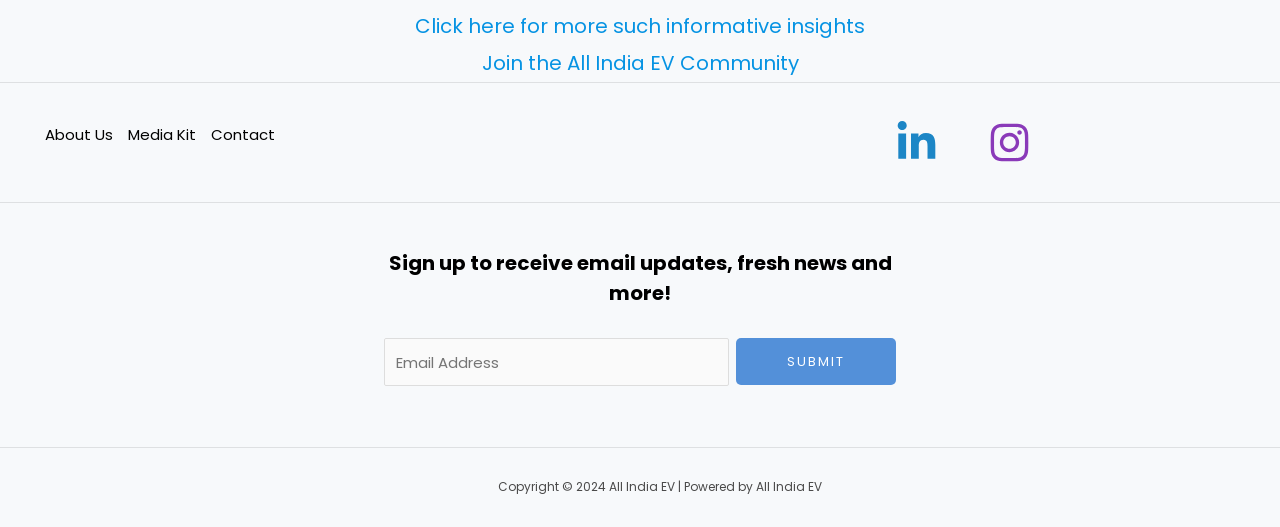What type of community is mentioned on the webpage?
Based on the screenshot, provide a one-word or short-phrase response.

All India EV Community